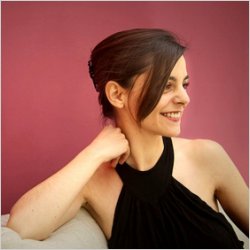What is the woman wearing?
Give a single word or phrase answer based on the content of the image.

Black halter top